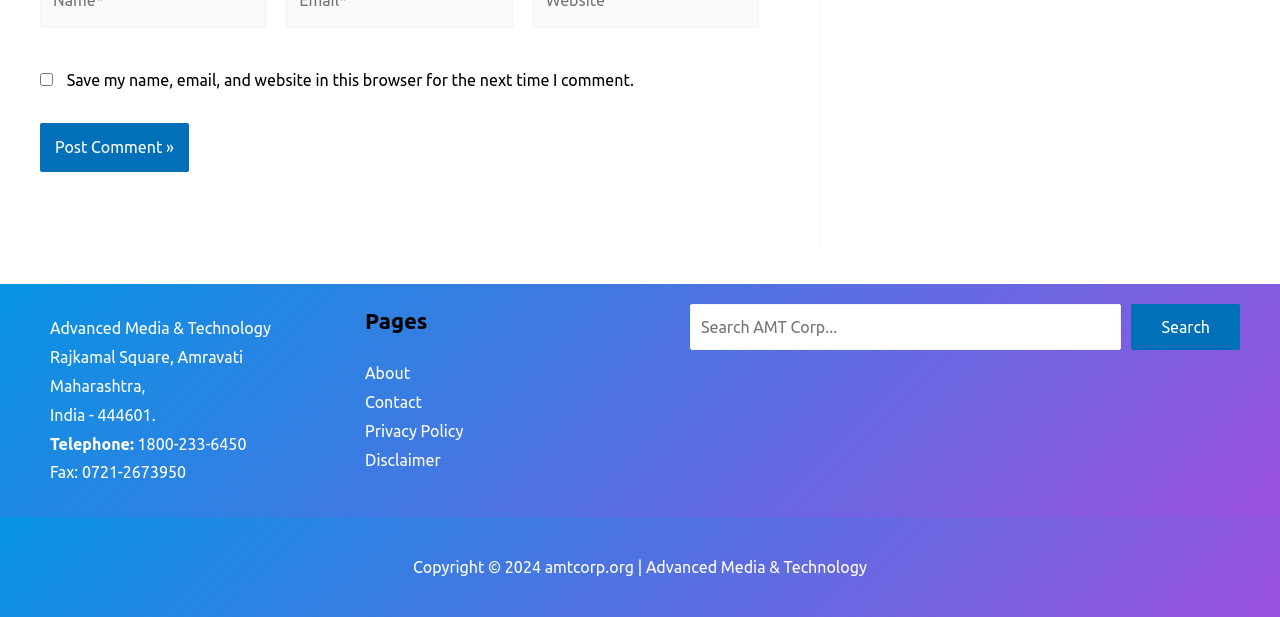Please give a succinct answer to the question in one word or phrase:
What is the copyright year of the website?

2024